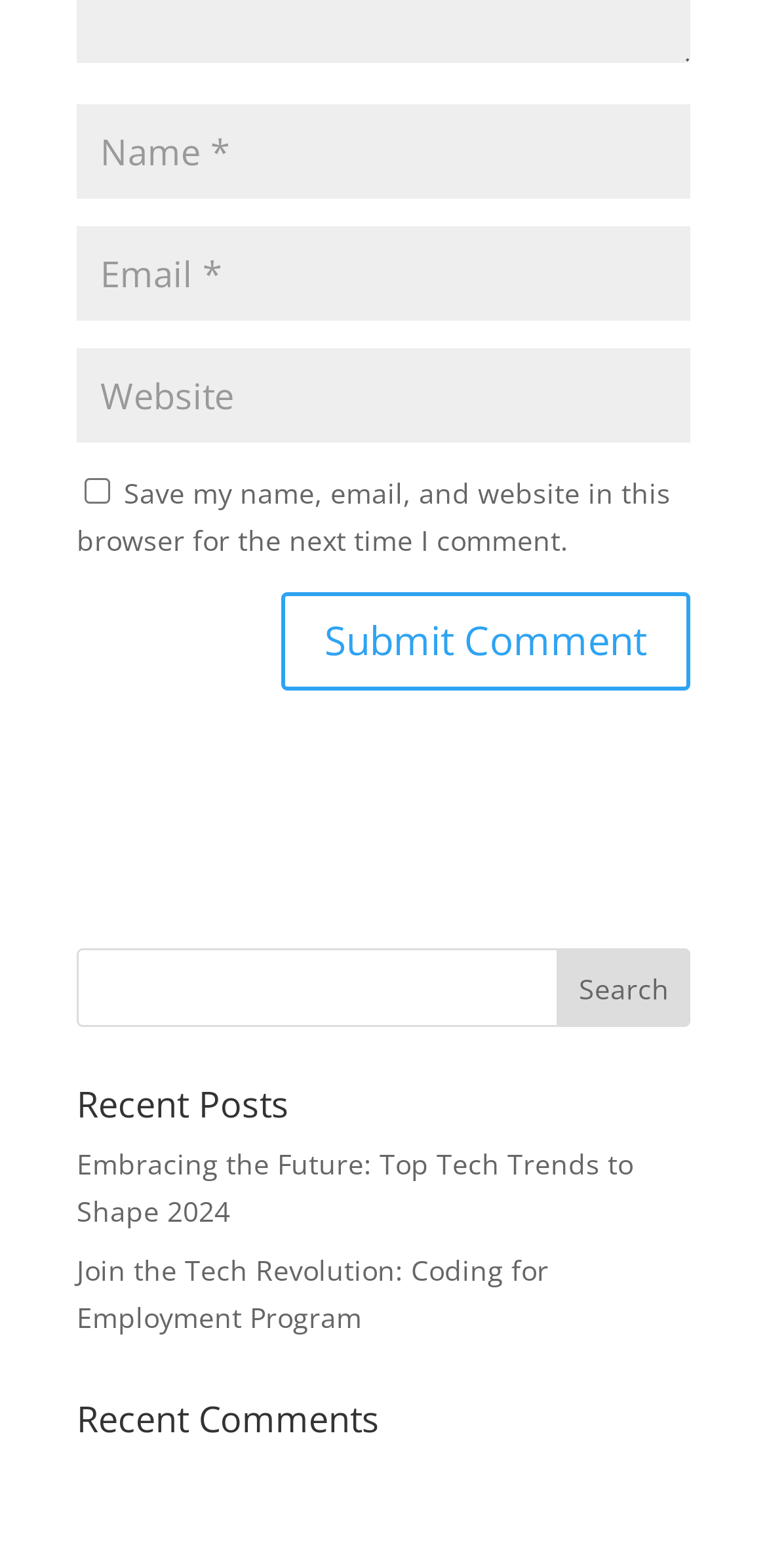Pinpoint the bounding box coordinates of the element you need to click to execute the following instruction: "Search for something". The bounding box should be represented by four float numbers between 0 and 1, in the format [left, top, right, bottom].

[0.727, 0.605, 0.9, 0.655]